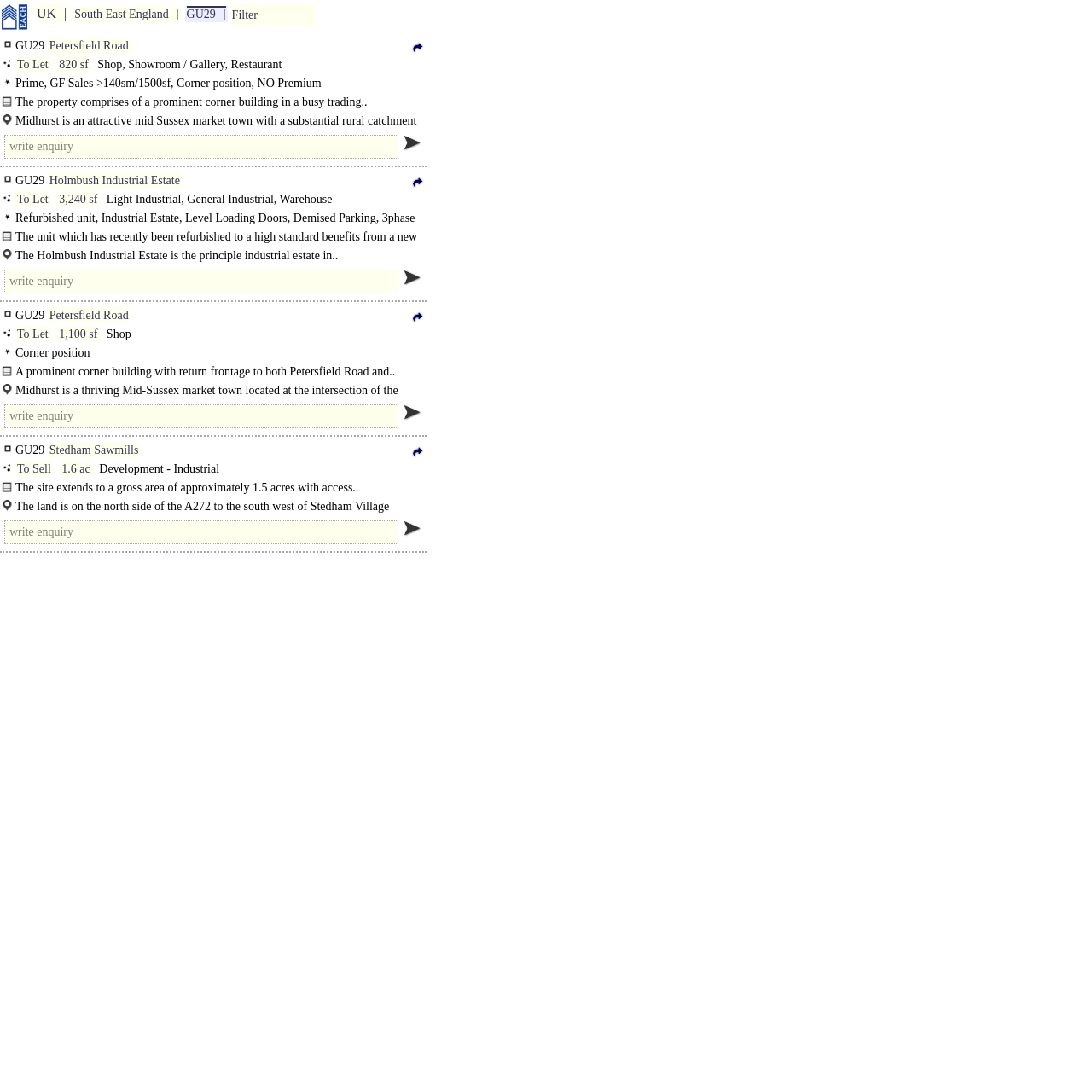Identify the bounding box coordinates of the section to be clicked to complete the task described by the following instruction: "View property details on Petersfield Road". The coordinates should be four float numbers between 0 and 1, formatted as [left, top, right, bottom].

[0.044, 0.034, 0.119, 0.049]